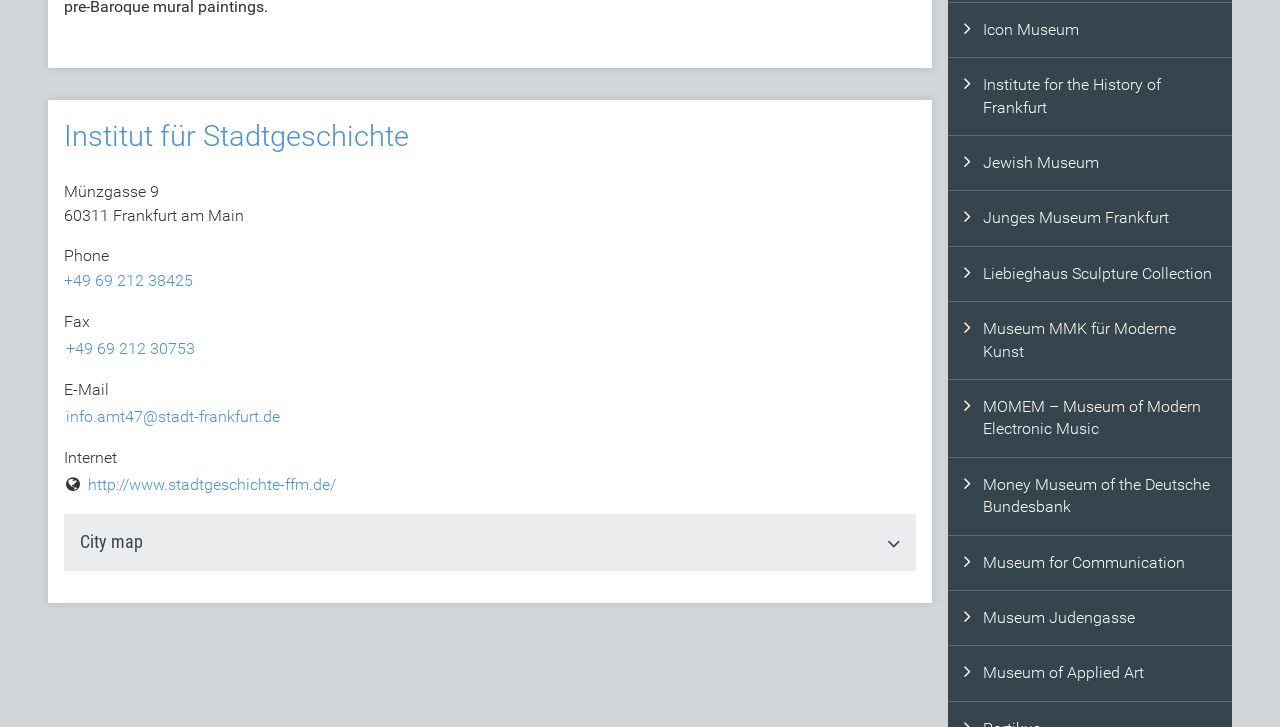What is the email address of the institution?
Using the image, elaborate on the answer with as much detail as possible.

The email address of the institution is mentioned in the contact information section, which is 'info.amt47@stadt-frankfurt.de'.